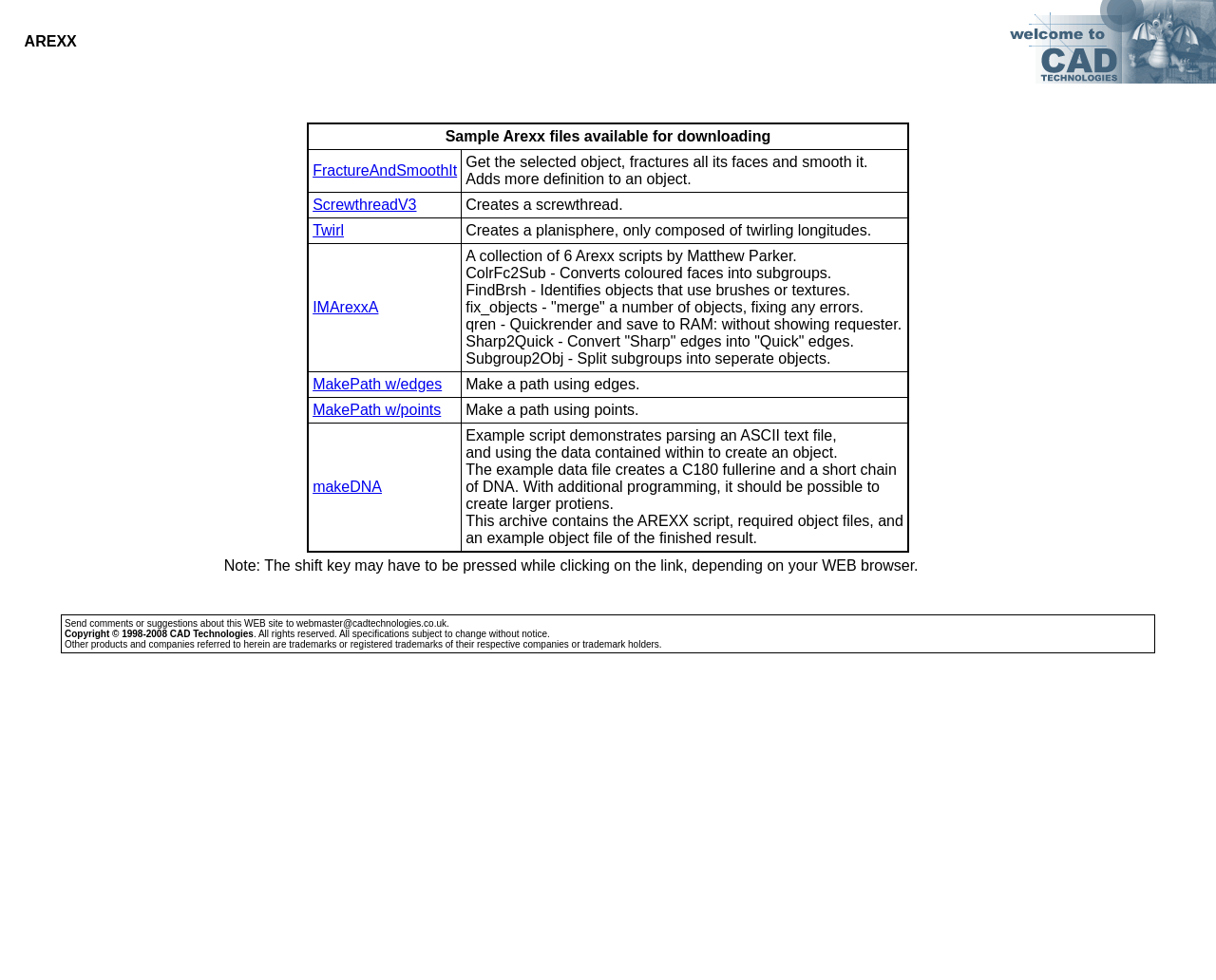Consider the image and give a detailed and elaborate answer to the question: 
What is the function of the ScrewthreadV3 script?

The ScrewthreadV3 script is used to create a screwthread, which is a type of thread used in mechanical engineering.